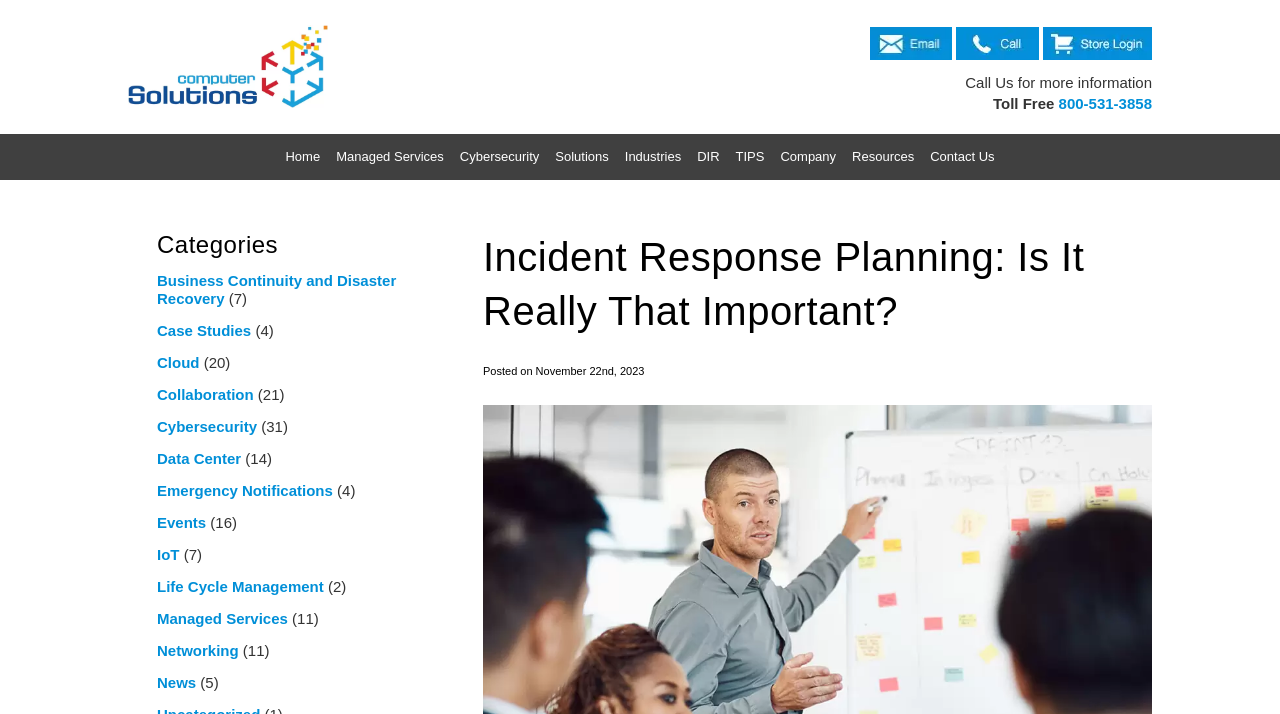Show the bounding box coordinates of the element that should be clicked to complete the task: "Contact Us".

[0.72, 0.188, 0.783, 0.252]